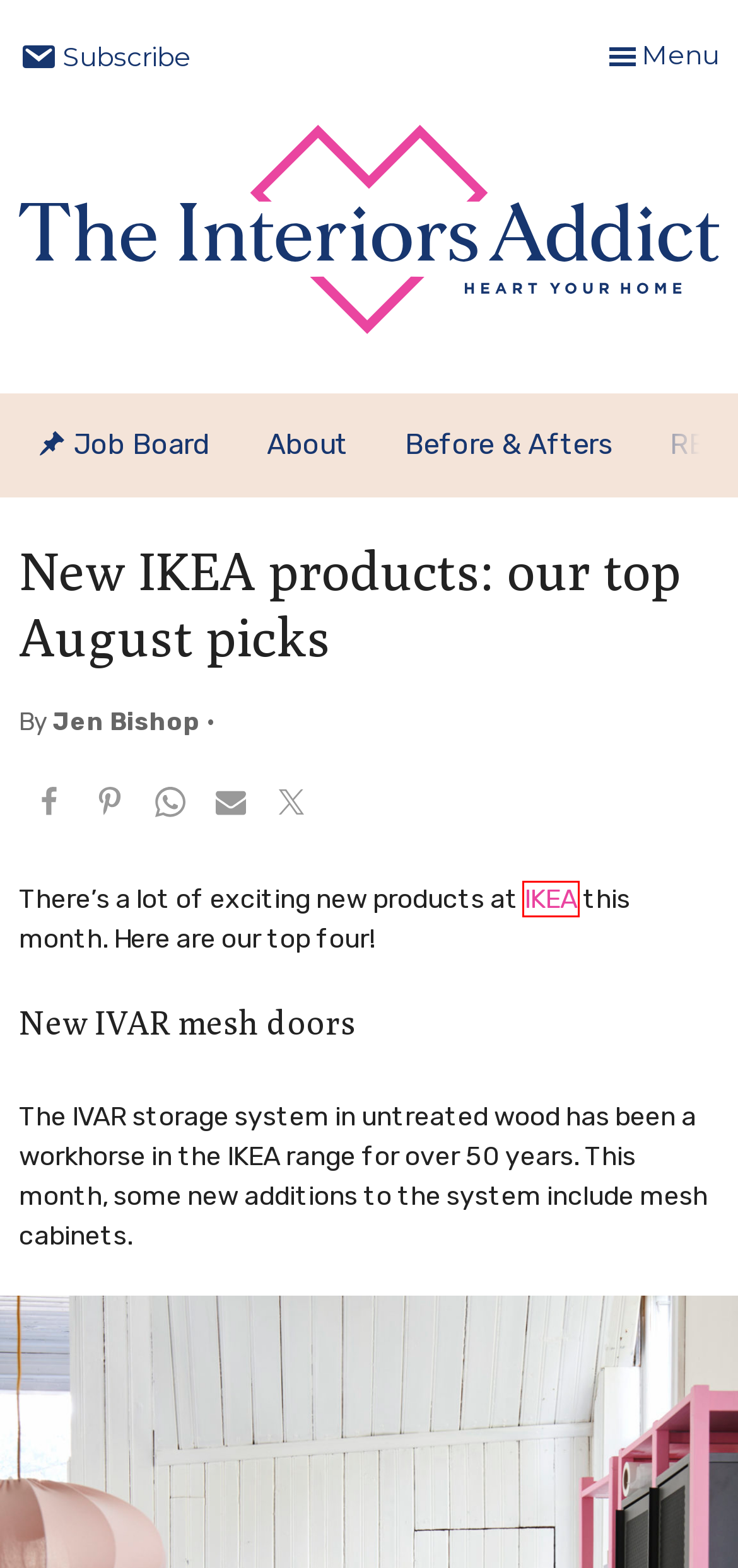Assess the screenshot of a webpage with a red bounding box and determine which webpage description most accurately matches the new page after clicking the element within the red box. Here are the options:
A. Jobs - The Interiors Addict
B. New life breathed into Classic Californian Bungalow in Melbourne - The Interiors Addict
C. Work with Jen - The Interiors Addict
D. Furniture hacks: the essential roundup of products to hack your IKEA pieces - The Interiors Addict
E. The Interiors Addict - Heart Your Home
F. Subscribe to the Newsletter! - The Interiors Addict
G. About - The Interiors Addict
H. Before & Afters Archives - The Interiors Addict

D